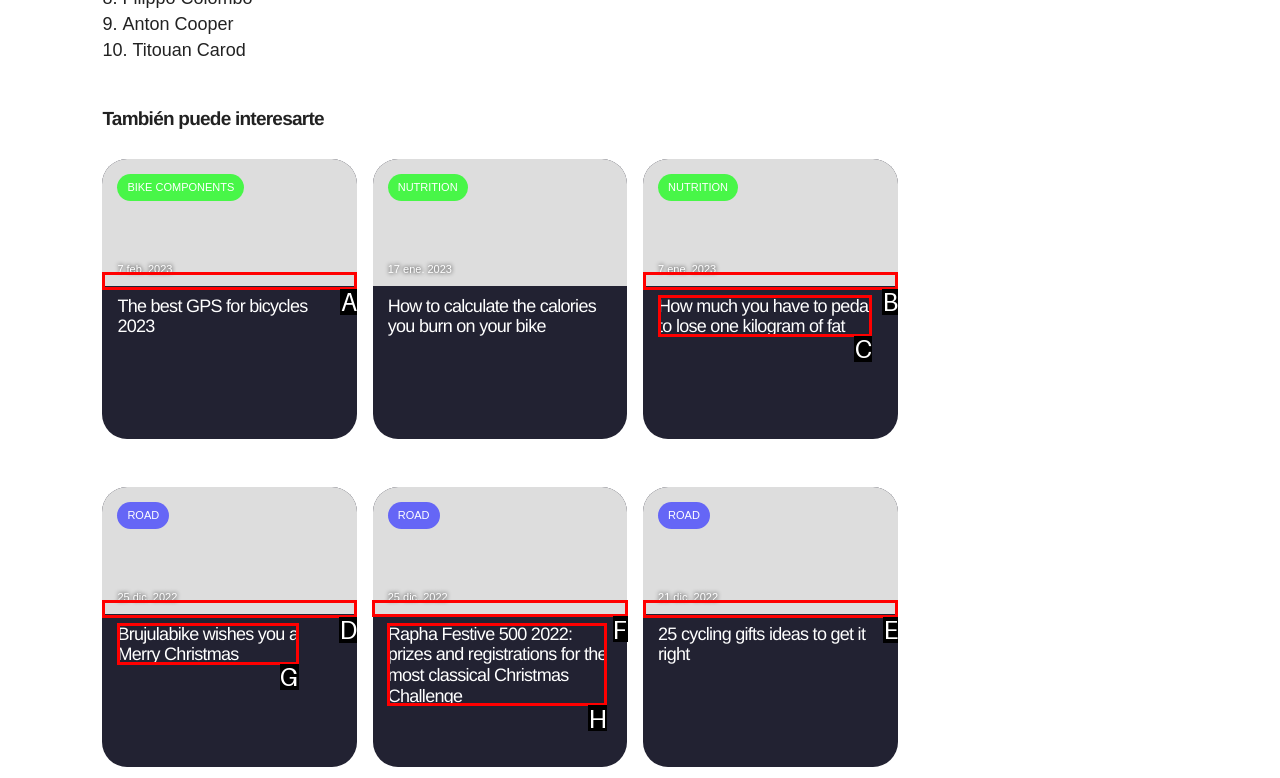Which lettered option should be clicked to achieve the task: Explore the article about Rapha Festive 500 2022? Choose from the given choices.

F